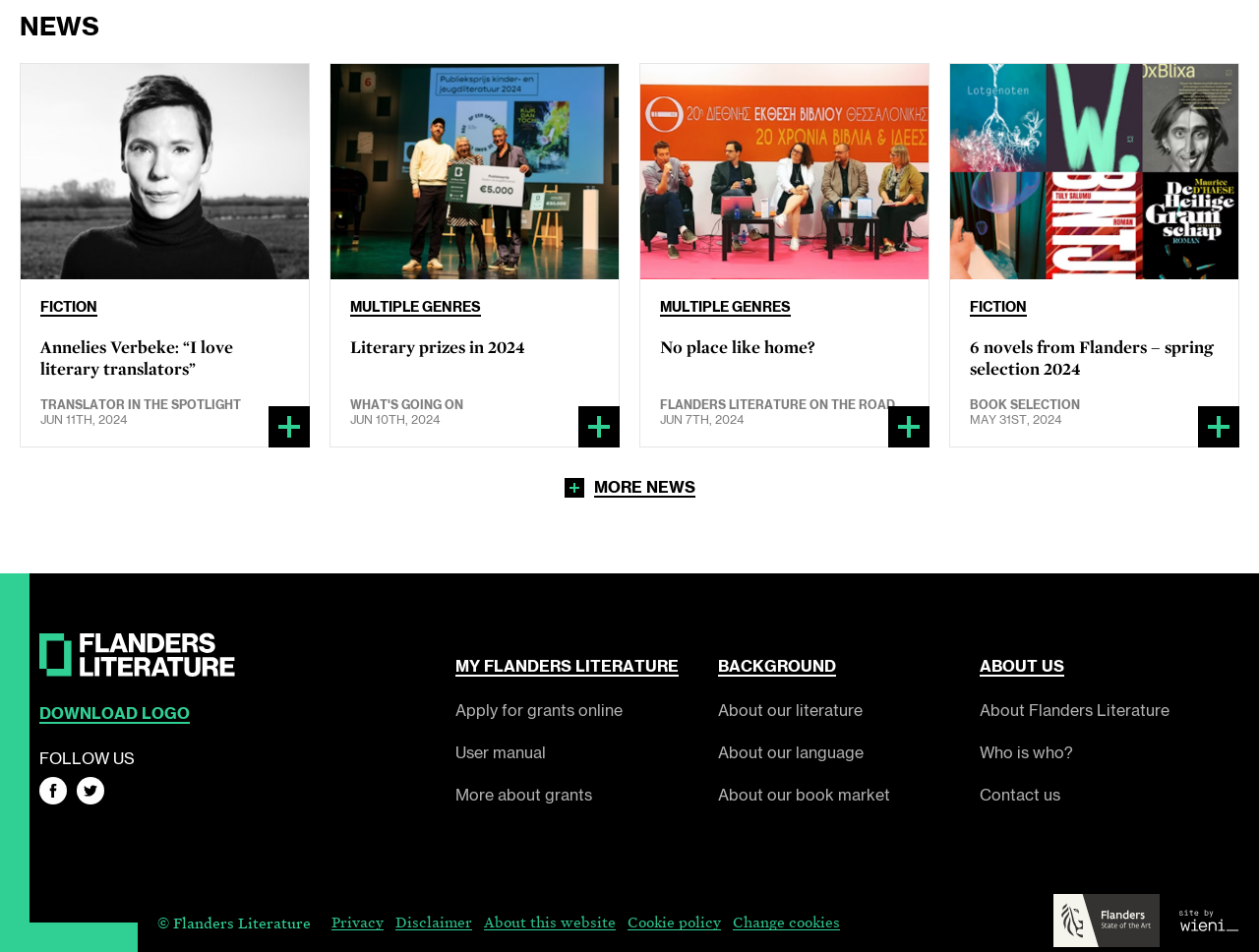Provide the bounding box coordinates for the UI element that is described as: "Videos".

None